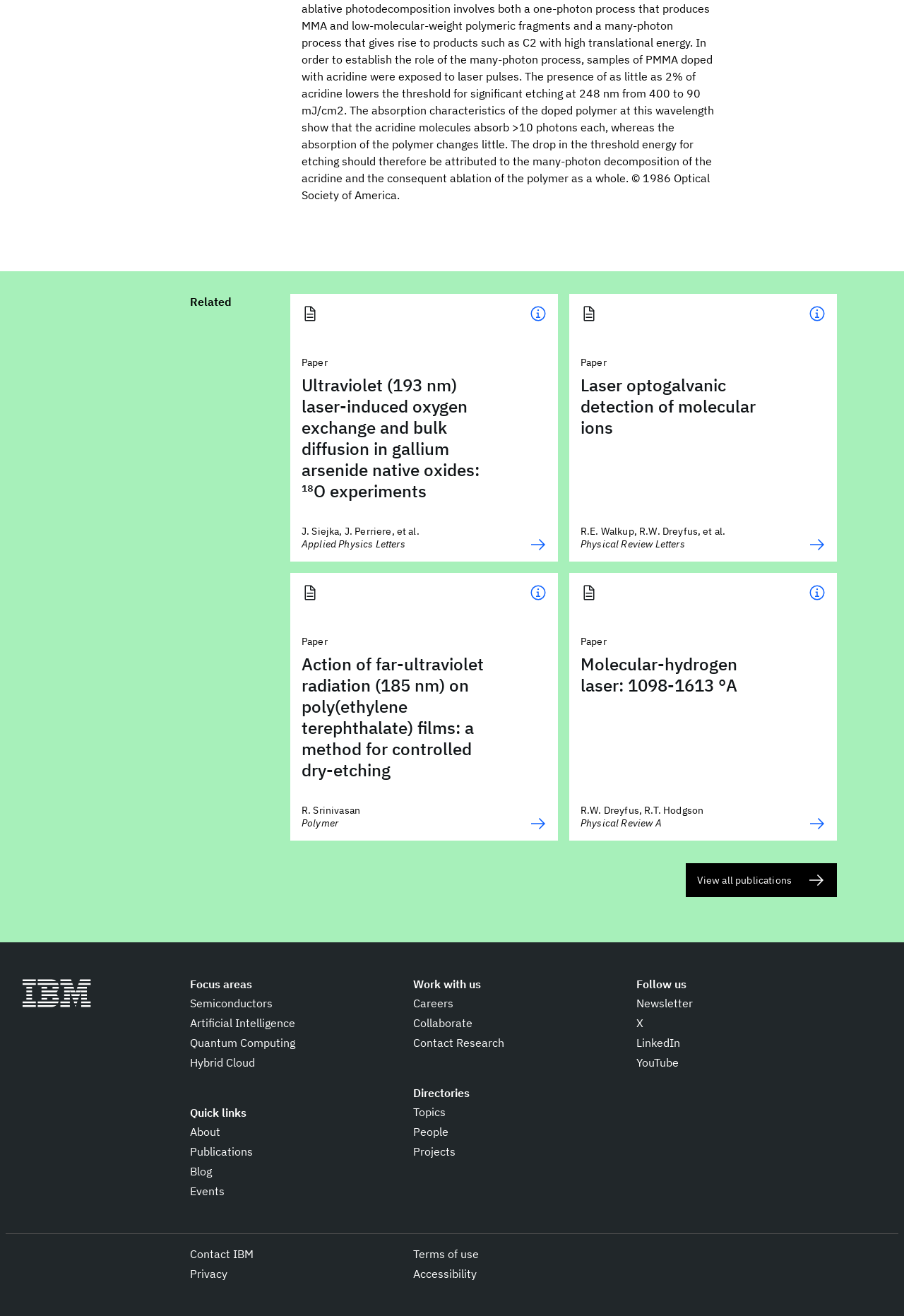How many focus areas are listed on this page?
Utilize the image to construct a detailed and well-explained answer.

I looked at the 'Focus areas' section and counted the number of link elements inside it, which are [497], [498], [499], and [500]. Each of these links represents a focus area.